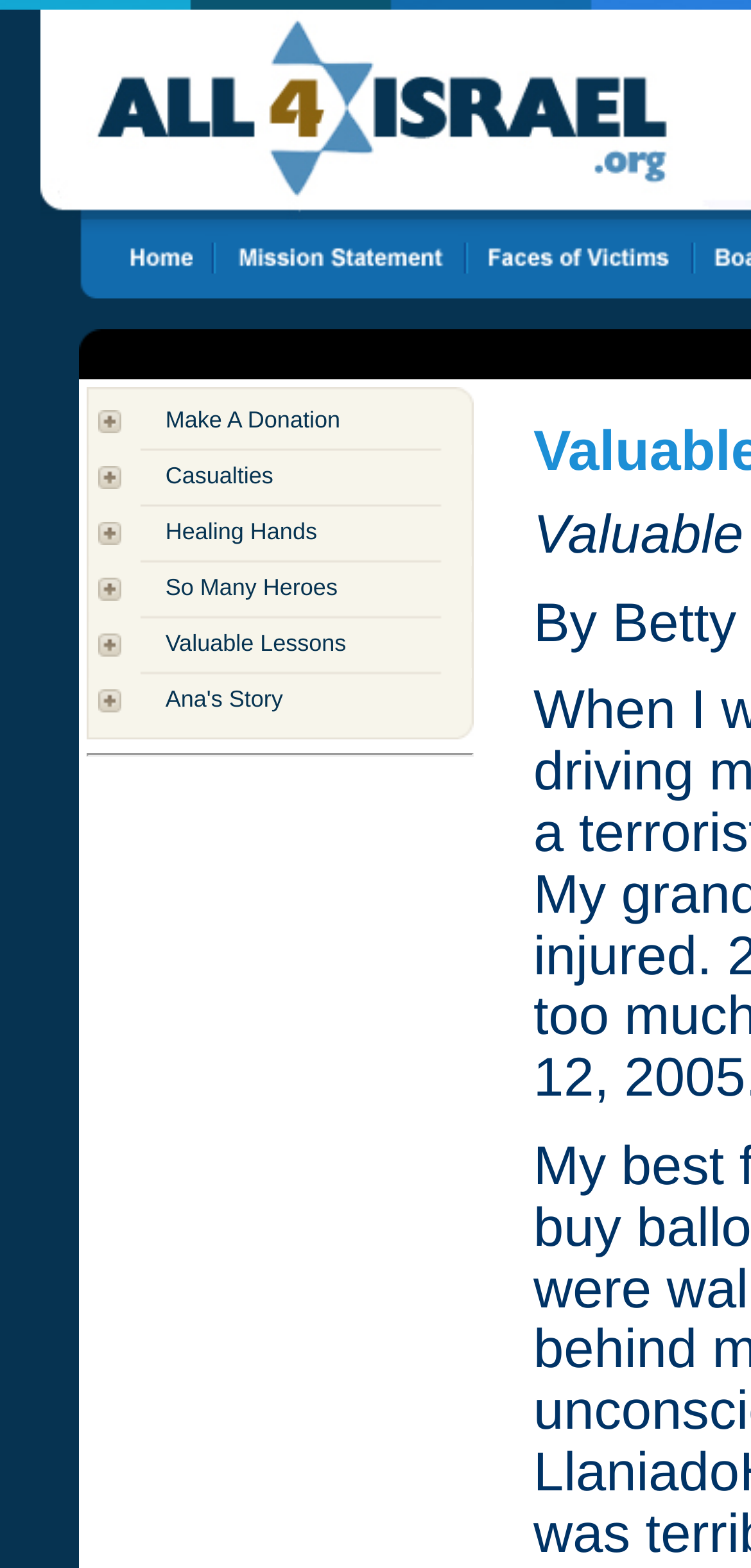Extract the bounding box of the UI element described as: "Ana's Story".

[0.22, 0.437, 0.377, 0.454]